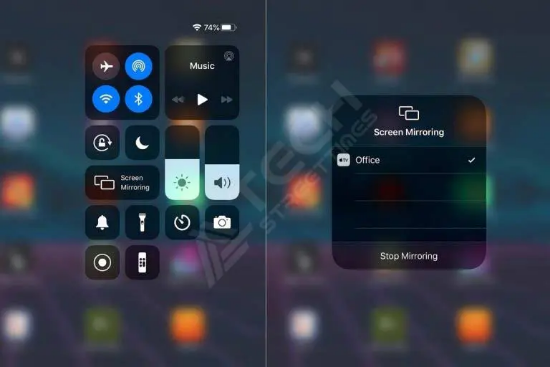Generate an elaborate caption that covers all aspects of the image.

The image illustrates the Control Center interface found on iOS devices, showcasing two panels side by side. On the left, various toggles and features are displayed, including options for Airplane Mode, Wi-Fi, Bluetooth, music controls, and a volume slider. At the bottom left, the "Screen Mirroring" button can be seen, indicating that the user has access to mirror their screen to an Apple TV. The right panel highlights the active screen mirroring feature, showing the name "Office" selected from the available devices, along with an option to "Stop Mirroring." This setup is essential for users looking to stream content from their iOS device to an Apple TV, facilitating seamless access to apps like Freeview.